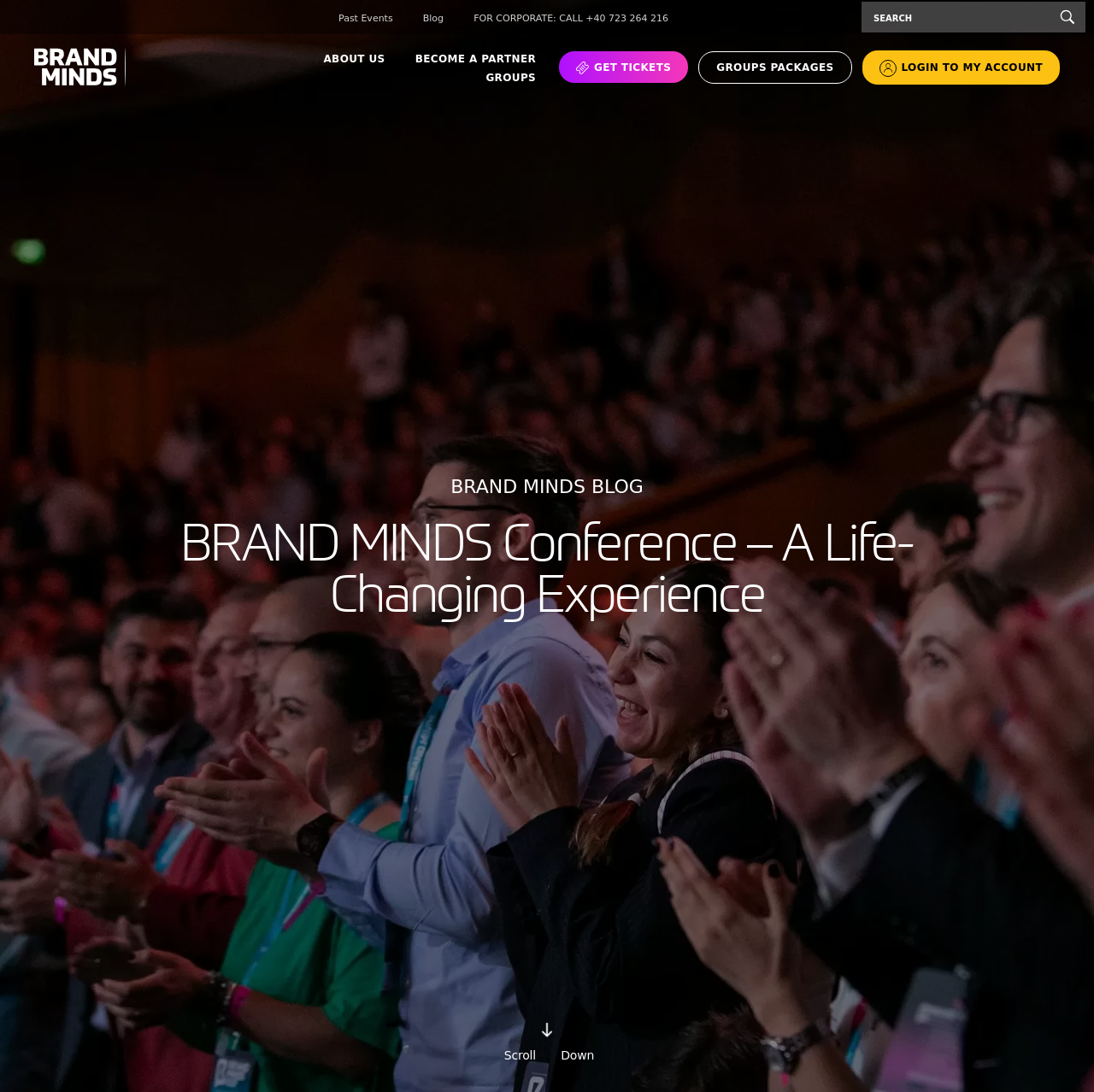Pinpoint the bounding box coordinates of the element to be clicked to execute the instruction: "Click on Past Events".

[0.309, 0.012, 0.359, 0.022]